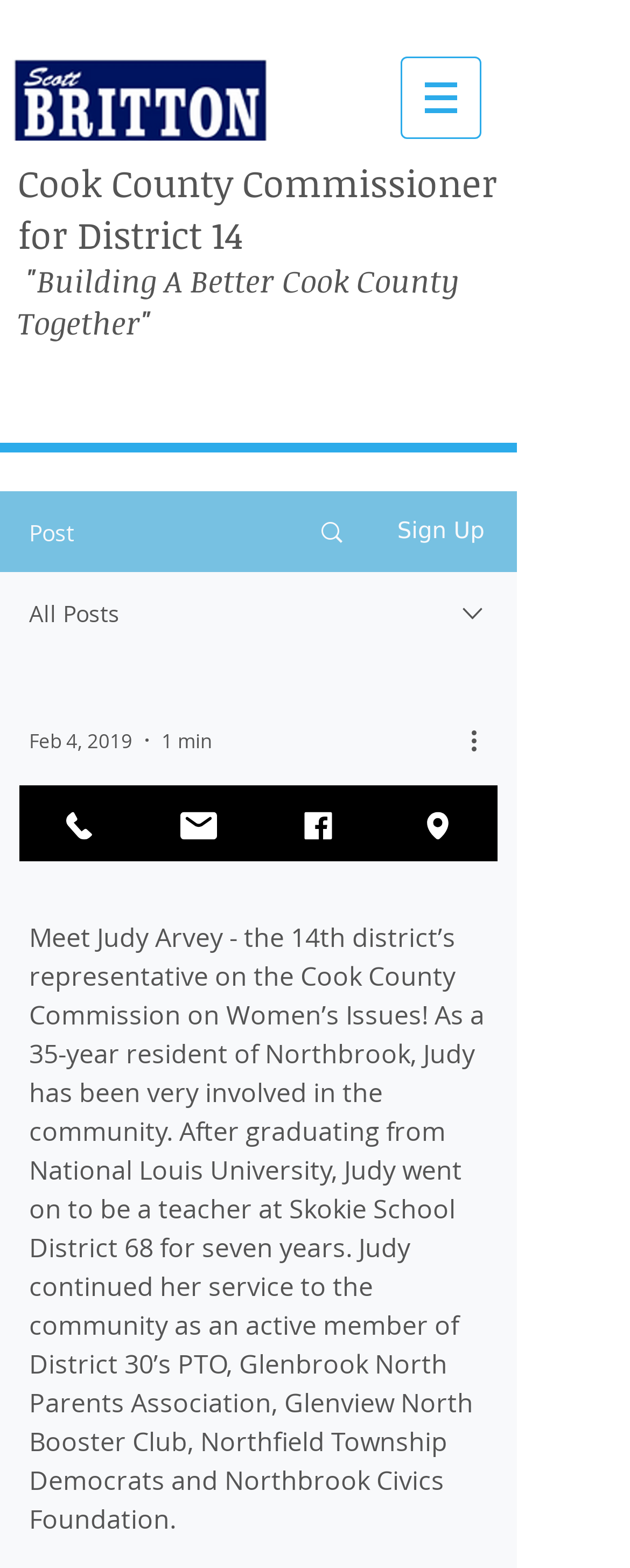How many social media links are available on the webpage?
Examine the image and provide an in-depth answer to the question.

There is only one social media link available on the webpage, which is the Facebook link.